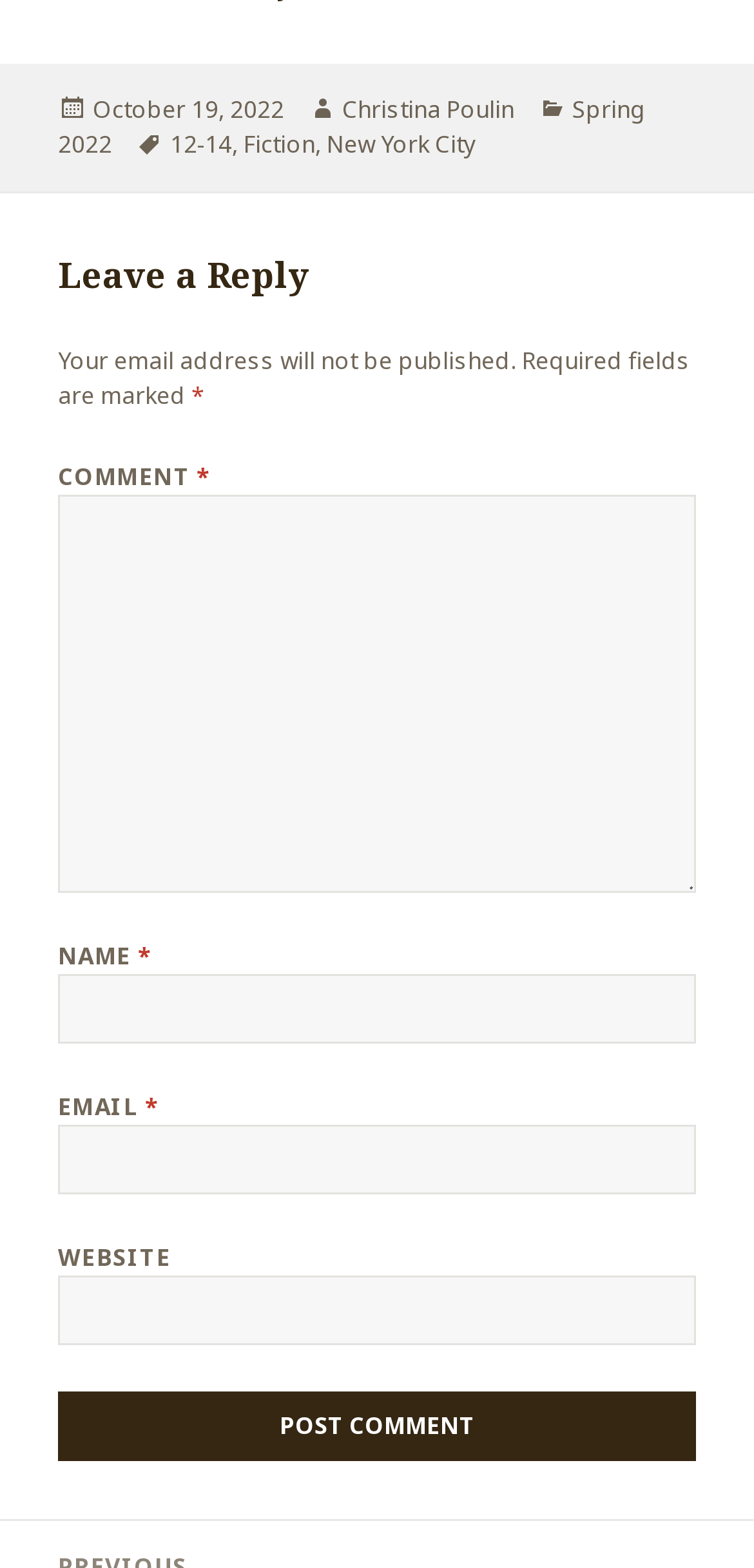By analyzing the image, answer the following question with a detailed response: What are the categories of the post?

The categories of the post can be found in the footer section of the webpage, where it is written 'Categories Spring 2022'.